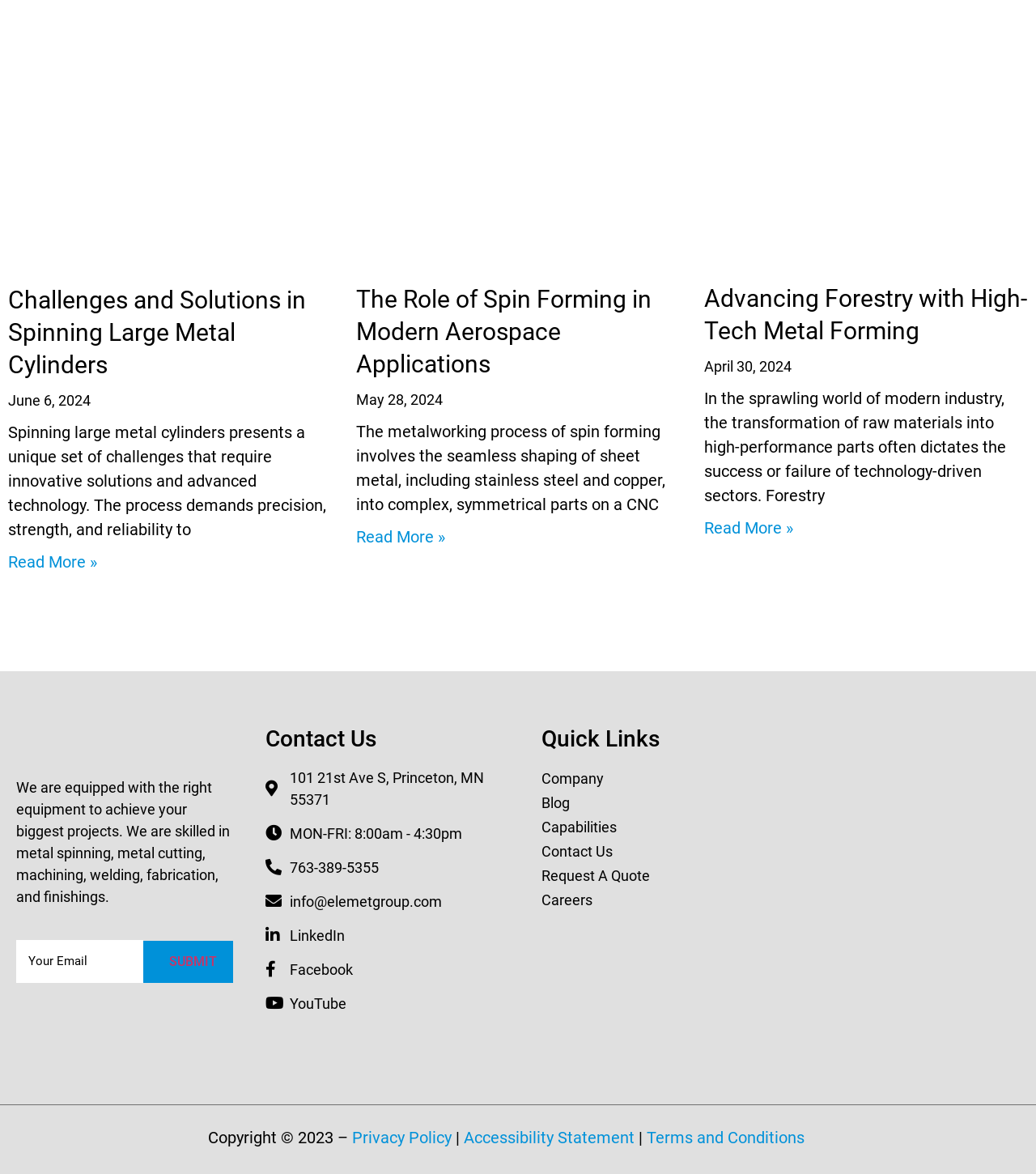Please identify the bounding box coordinates of the element I should click to complete this instruction: 'Submit email'. The coordinates should be given as four float numbers between 0 and 1, like this: [left, top, right, bottom].

[0.138, 0.801, 0.225, 0.837]